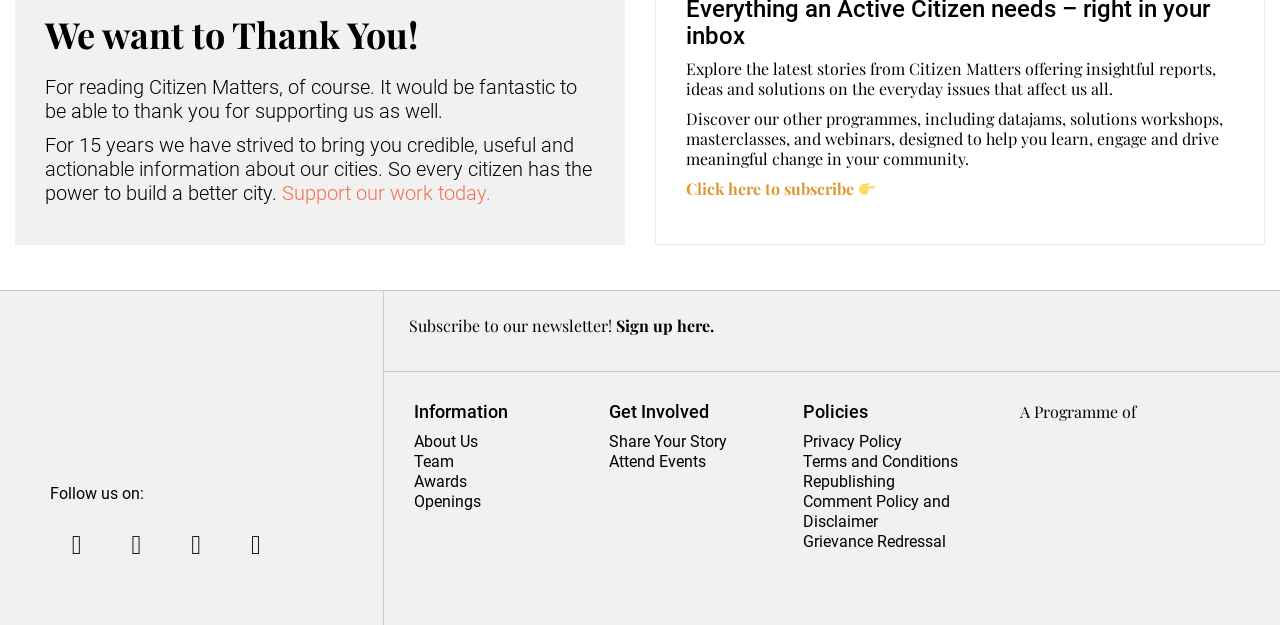Can you provide the bounding box coordinates for the element that should be clicked to implement the instruction: "Click on 'Support our work today'"?

[0.22, 0.29, 0.384, 0.328]